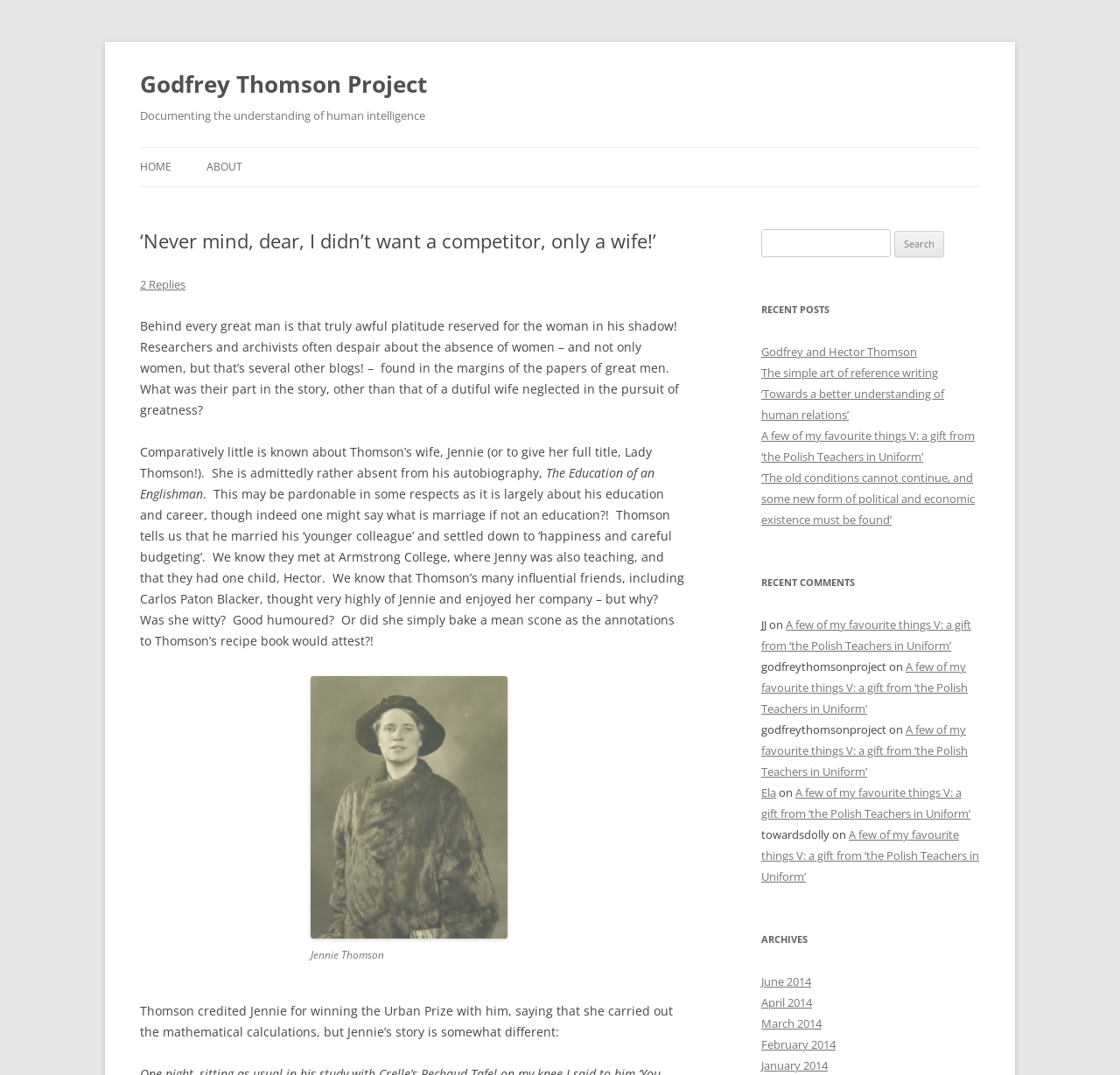Determine the bounding box coordinates of the region I should click to achieve the following instruction: "Search for something". Ensure the bounding box coordinates are four float numbers between 0 and 1, i.e., [left, top, right, bottom].

[0.68, 0.213, 0.795, 0.239]